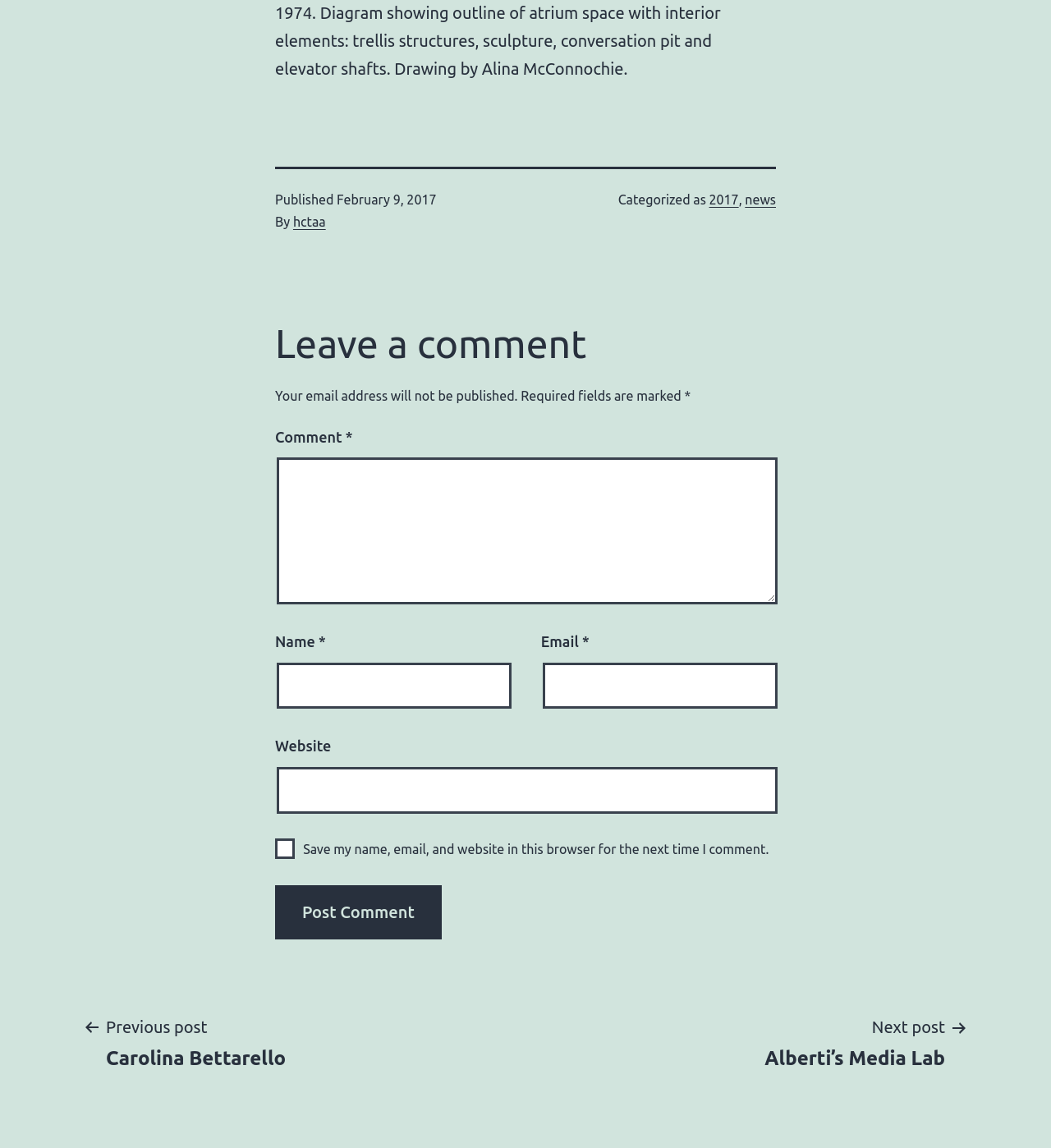Please specify the bounding box coordinates of the element that should be clicked to execute the given instruction: 'Go to next post'. Ensure the coordinates are four float numbers between 0 and 1, expressed as [left, top, right, bottom].

[0.705, 0.882, 0.922, 0.933]